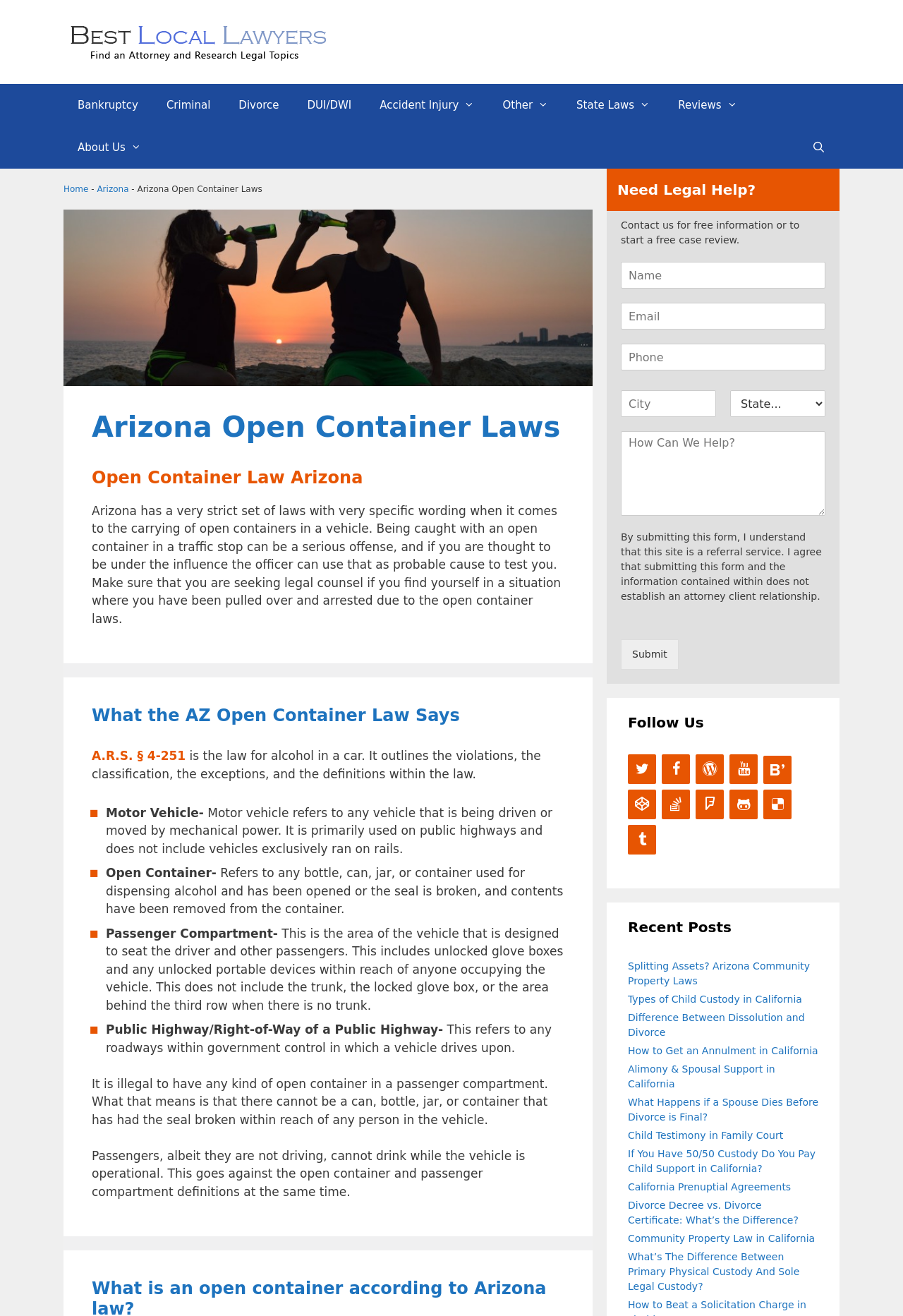Identify the bounding box coordinates of the section to be clicked to complete the task described by the following instruction: "Click the 'Reviews' link". The coordinates should be four float numbers between 0 and 1, formatted as [left, top, right, bottom].

[0.735, 0.064, 0.832, 0.096]